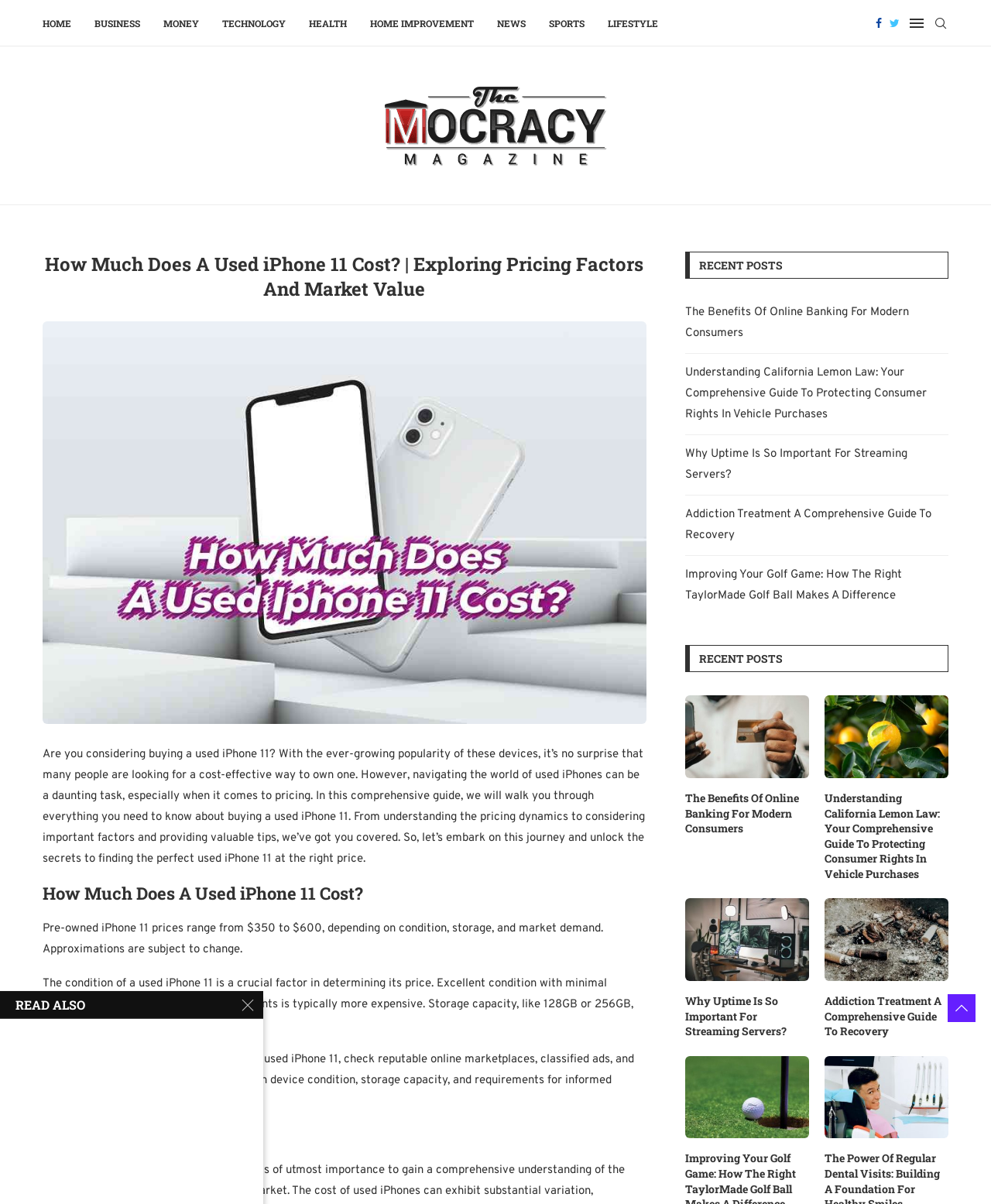Identify the headline of the webpage and generate its text content.

How Much Does A Used iPhone 11 Cost? | Exploring Pricing Factors And Market Value